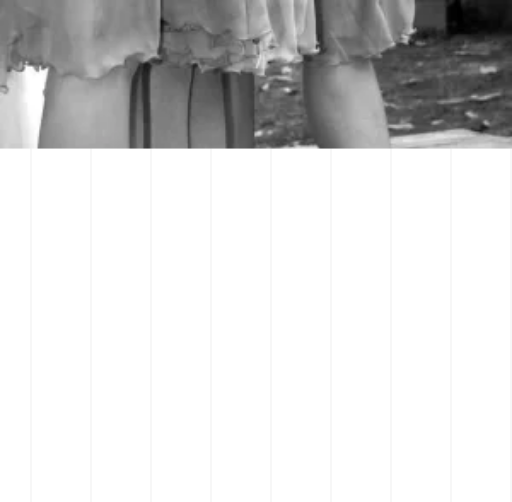Provide a brief response in the form of a single word or phrase:
What kind of setting does the image depict?

Outdoor